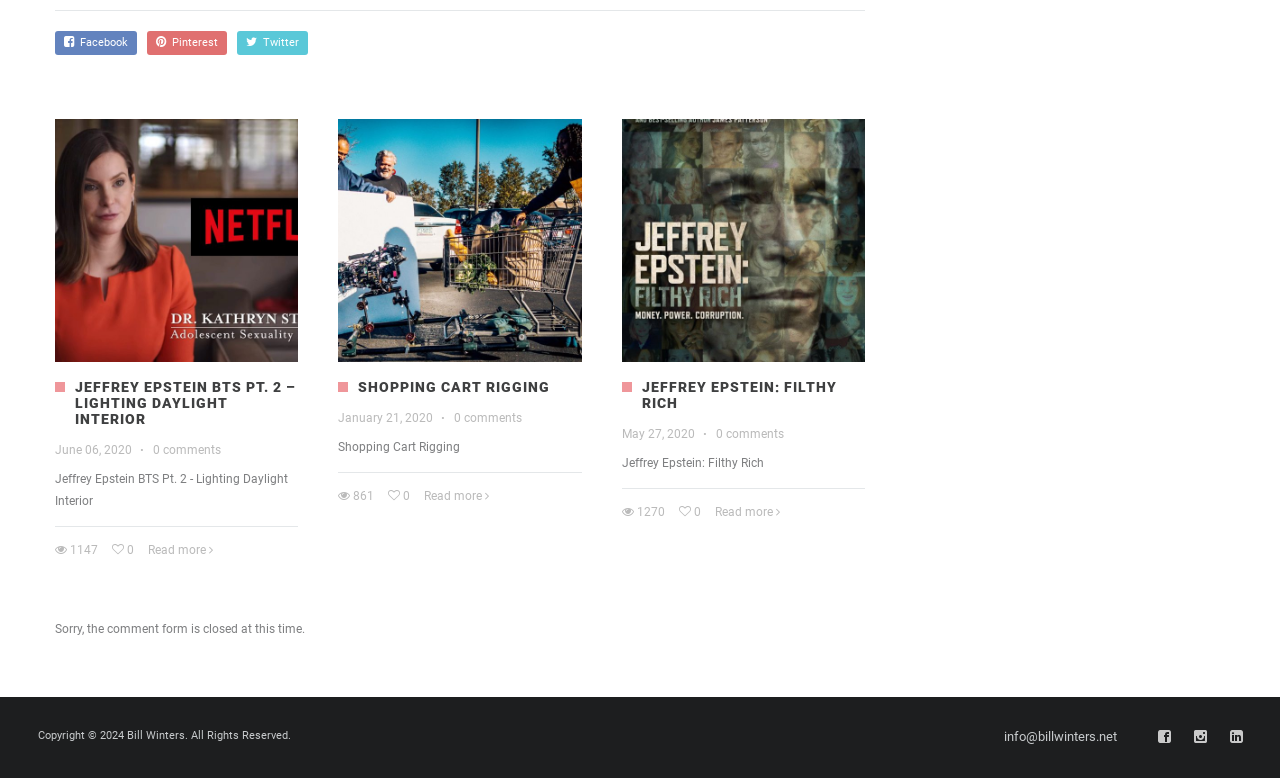Locate the bounding box for the described UI element: "Jeffrey Epstein: Filthy Rich". Ensure the coordinates are four float numbers between 0 and 1, formatted as [left, top, right, bottom].

[0.501, 0.487, 0.654, 0.528]